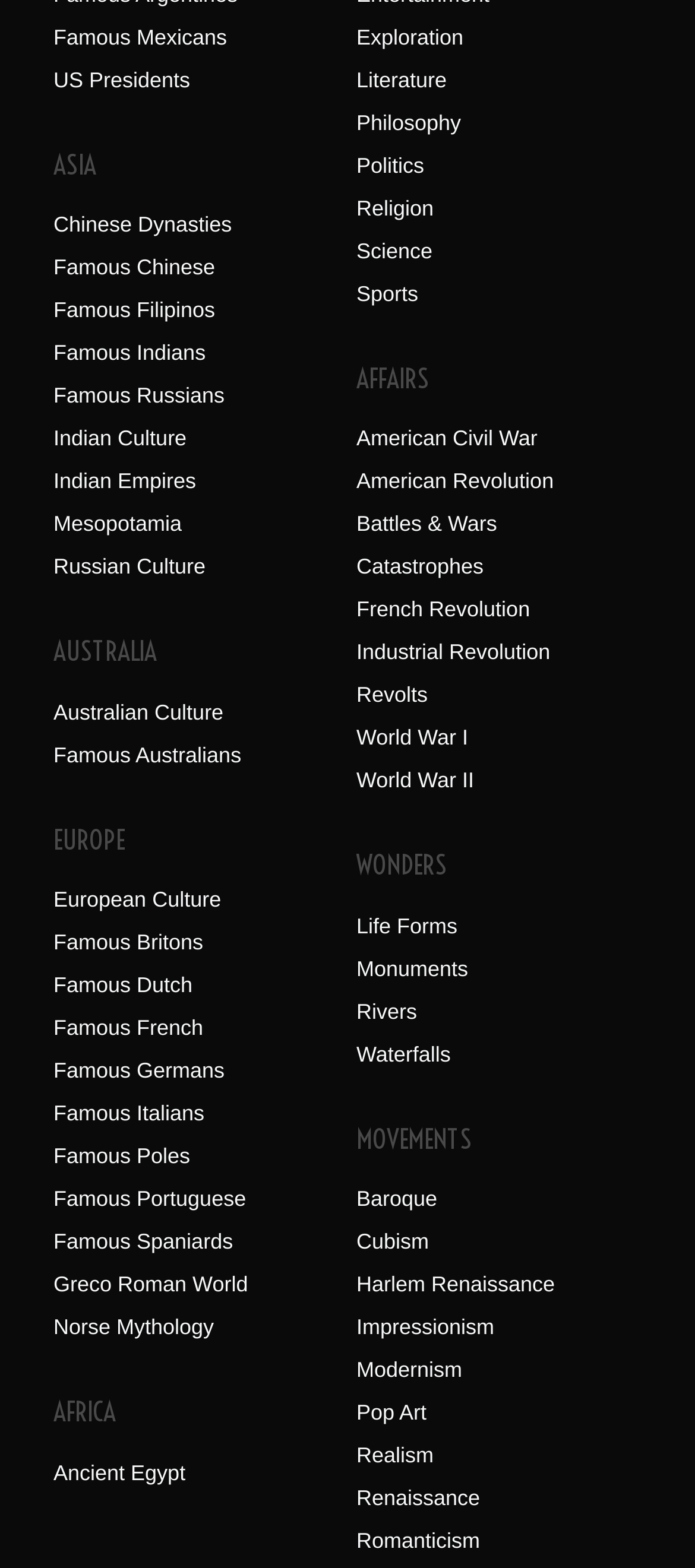Answer with a single word or phrase: 
What is the category of 'Famous Mexicans'?

ASIA